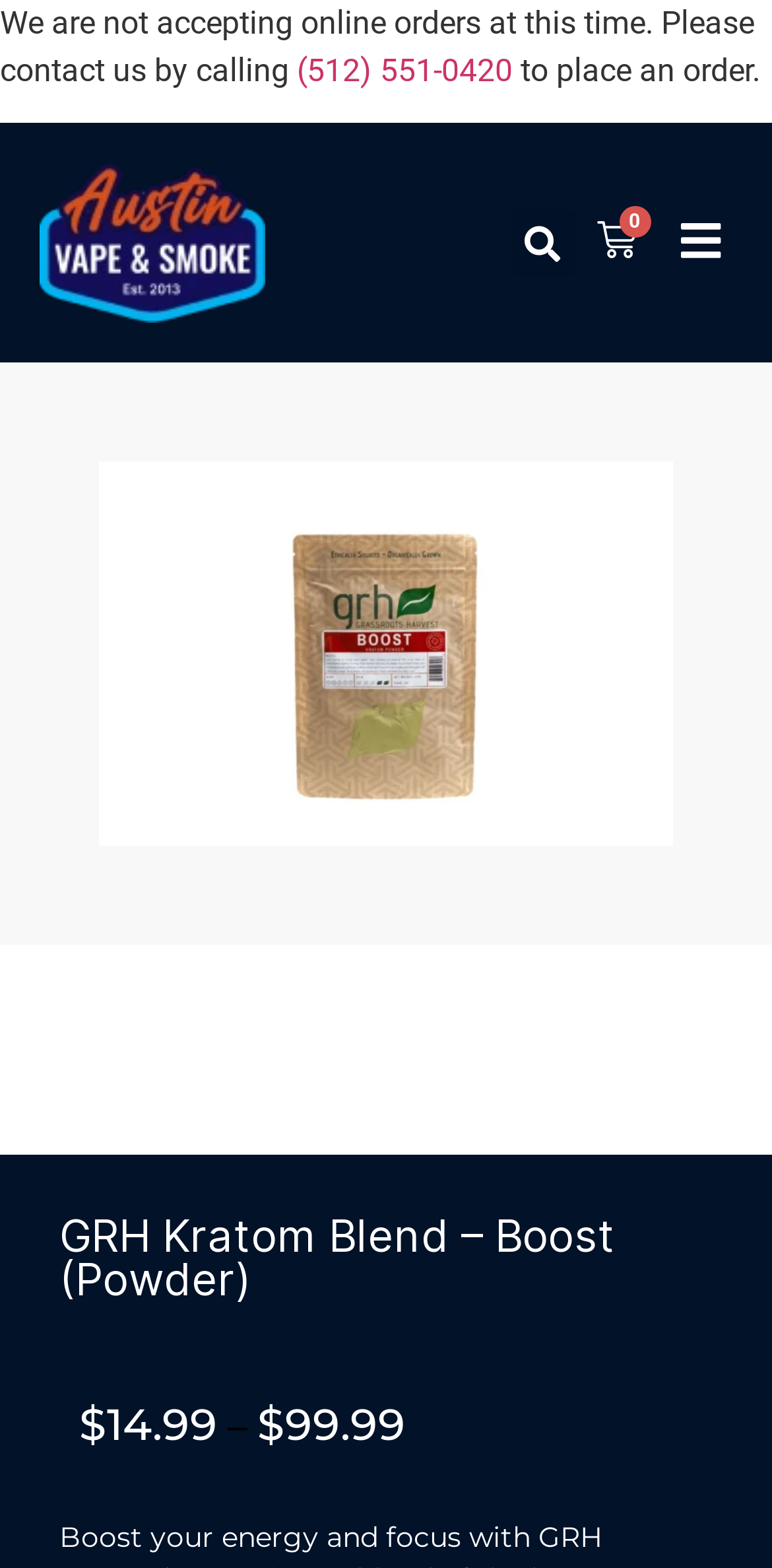Can you specify the bounding box coordinates for the region that should be clicked to fulfill this instruction: "Call to place an order".

[0.385, 0.033, 0.664, 0.057]